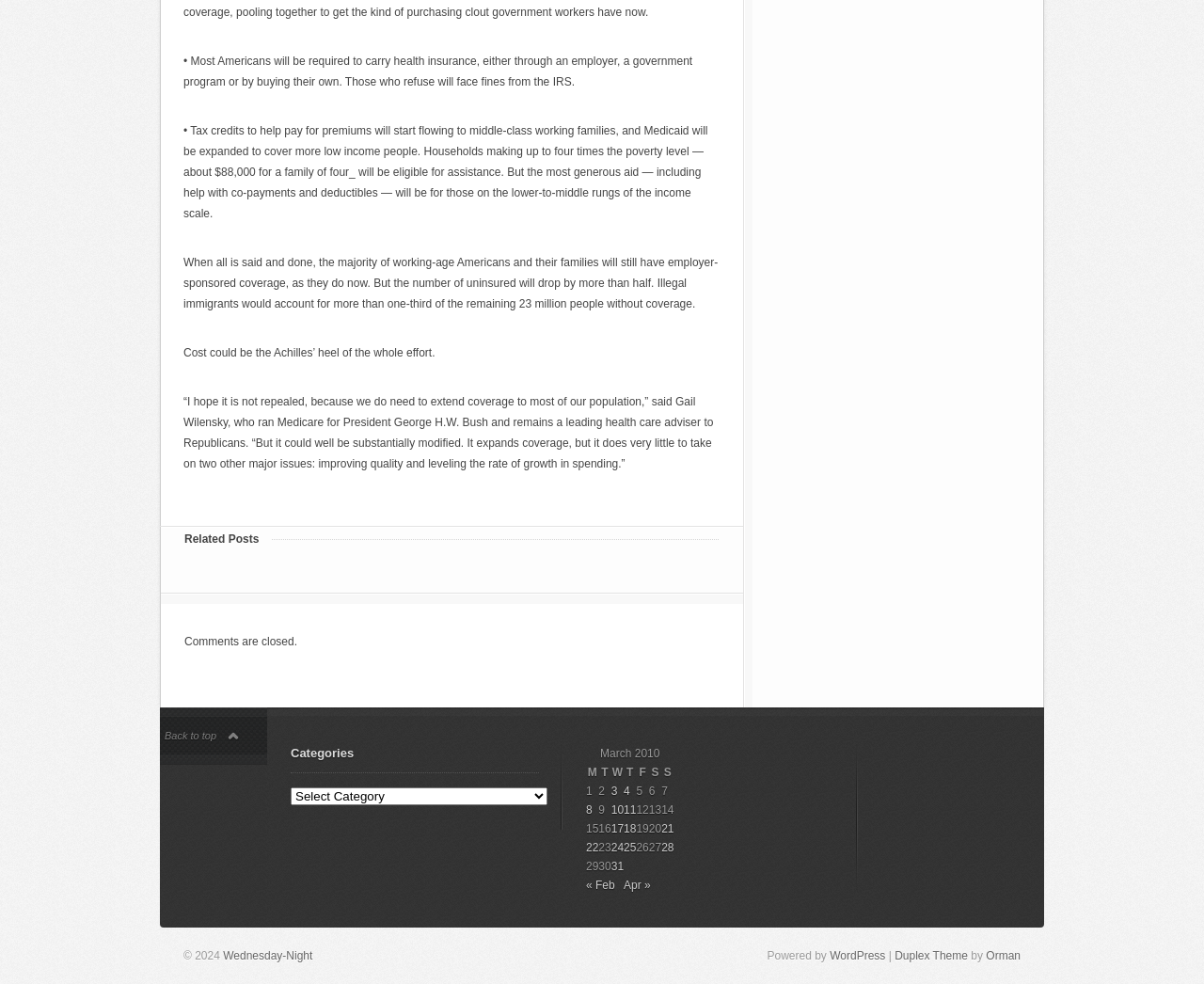Please identify the bounding box coordinates of the area that needs to be clicked to fulfill the following instruction: "Click on 'Back to top'."

[0.133, 0.738, 0.222, 0.757]